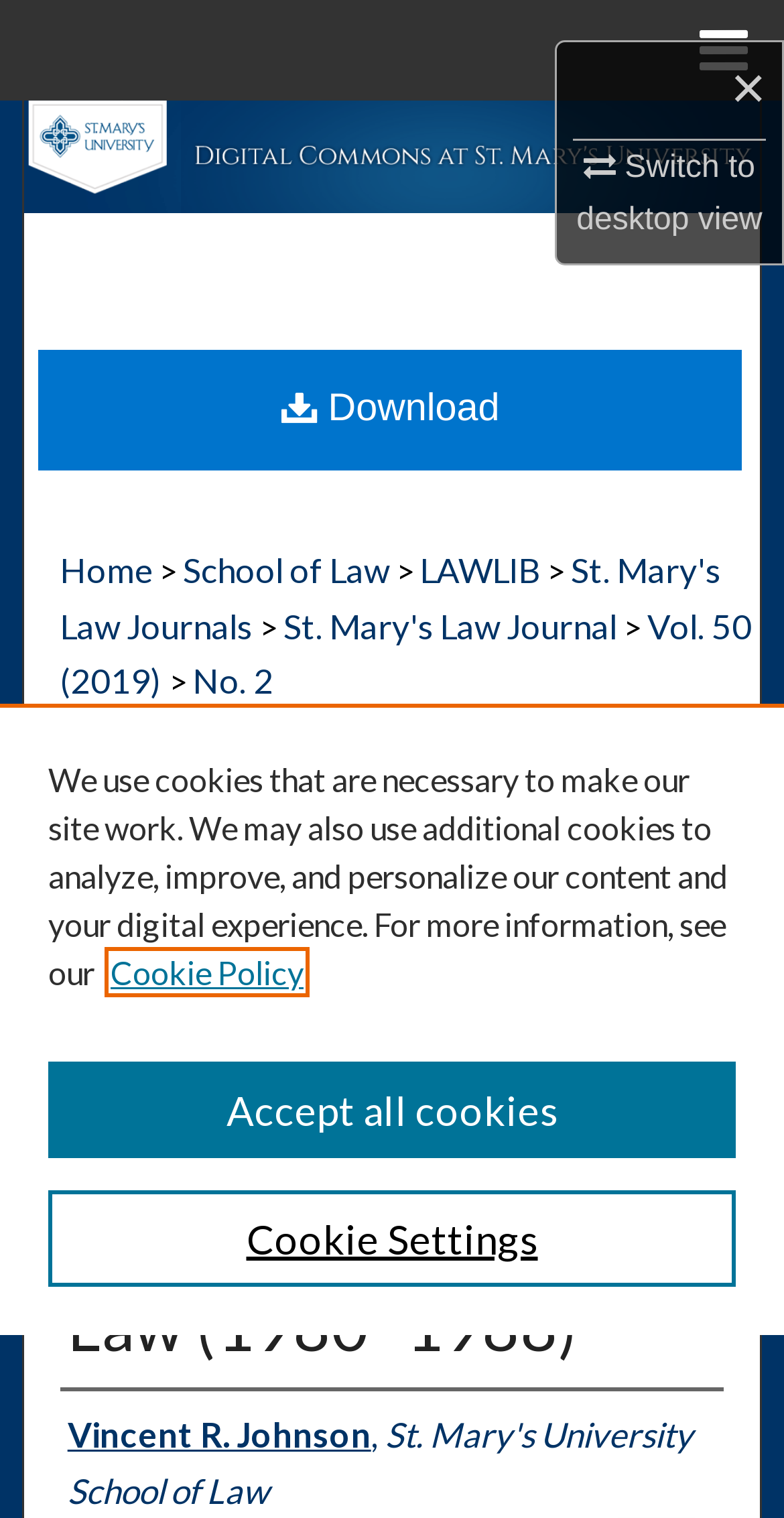Locate the bounding box coordinates of the area you need to click to fulfill this instruction: 'Download'. The coordinates must be in the form of four float numbers ranging from 0 to 1: [left, top, right, bottom].

[0.049, 0.188, 0.947, 0.267]